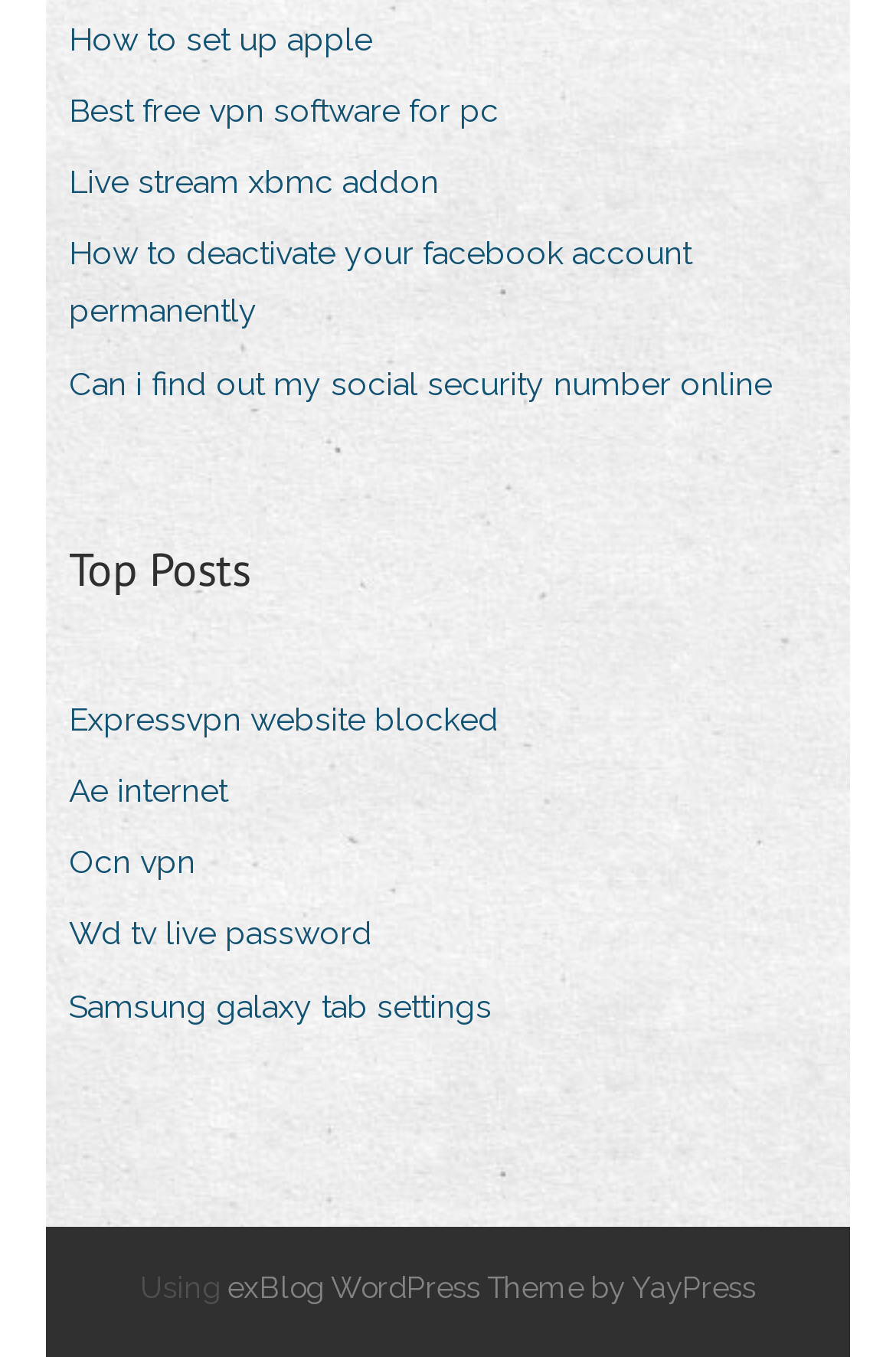What is the category of the posts listed?
Please interpret the details in the image and answer the question thoroughly.

The category of the posts listed can be determined by looking at the heading 'Top Posts' which is located above the list of links. This heading indicates that the links below it are the top posts.